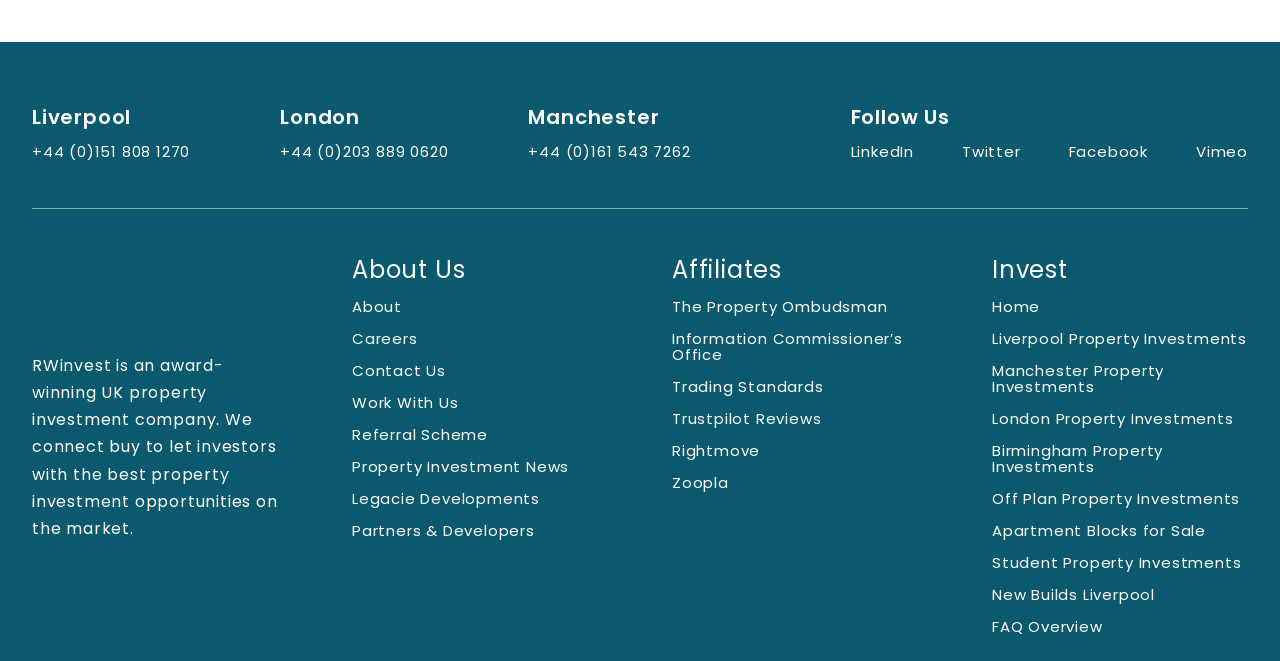Find the bounding box coordinates for the area that must be clicked to perform this action: "Read about RWinvest's referral scheme".

[0.275, 0.642, 0.381, 0.674]